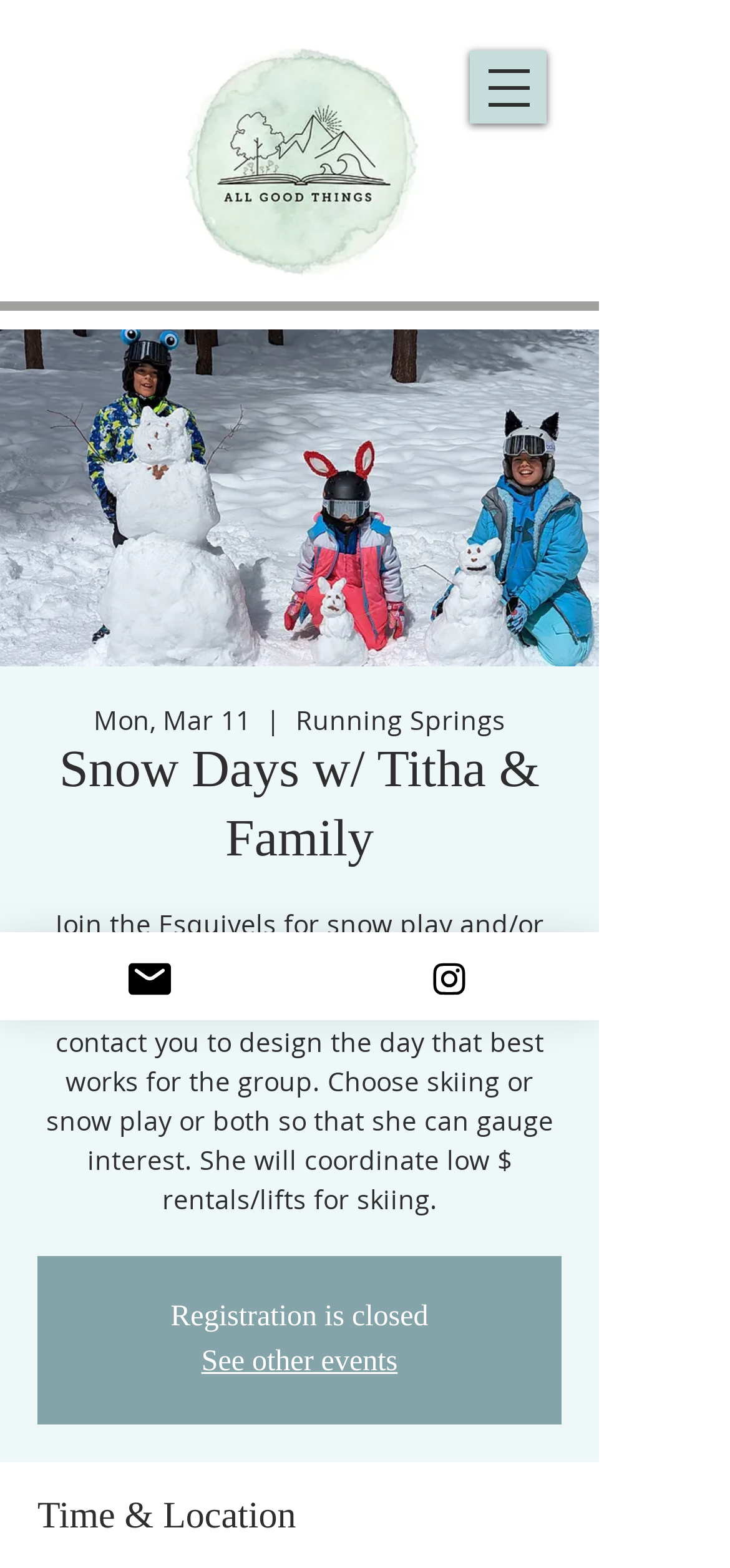Refer to the image and answer the question with as much detail as possible: Is registration still open?

I found the answer by looking at the StaticText element with the text 'Registration is closed' at coordinates [0.234, 0.83, 0.587, 0.85]. This text indicates that registration is no longer open.